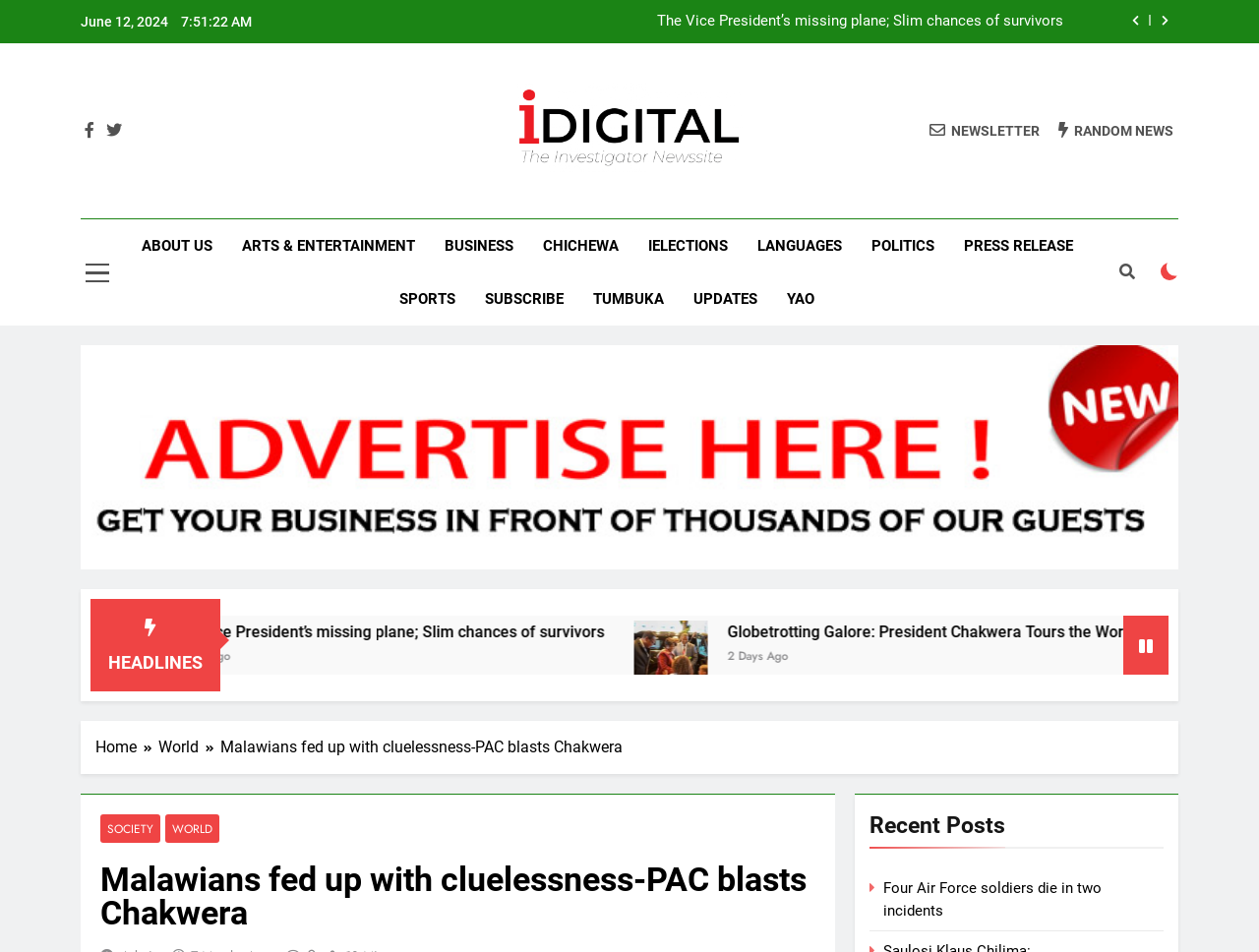Show the bounding box coordinates of the region that should be clicked to follow the instruction: "Click the newsletter button."

[0.738, 0.127, 0.826, 0.147]